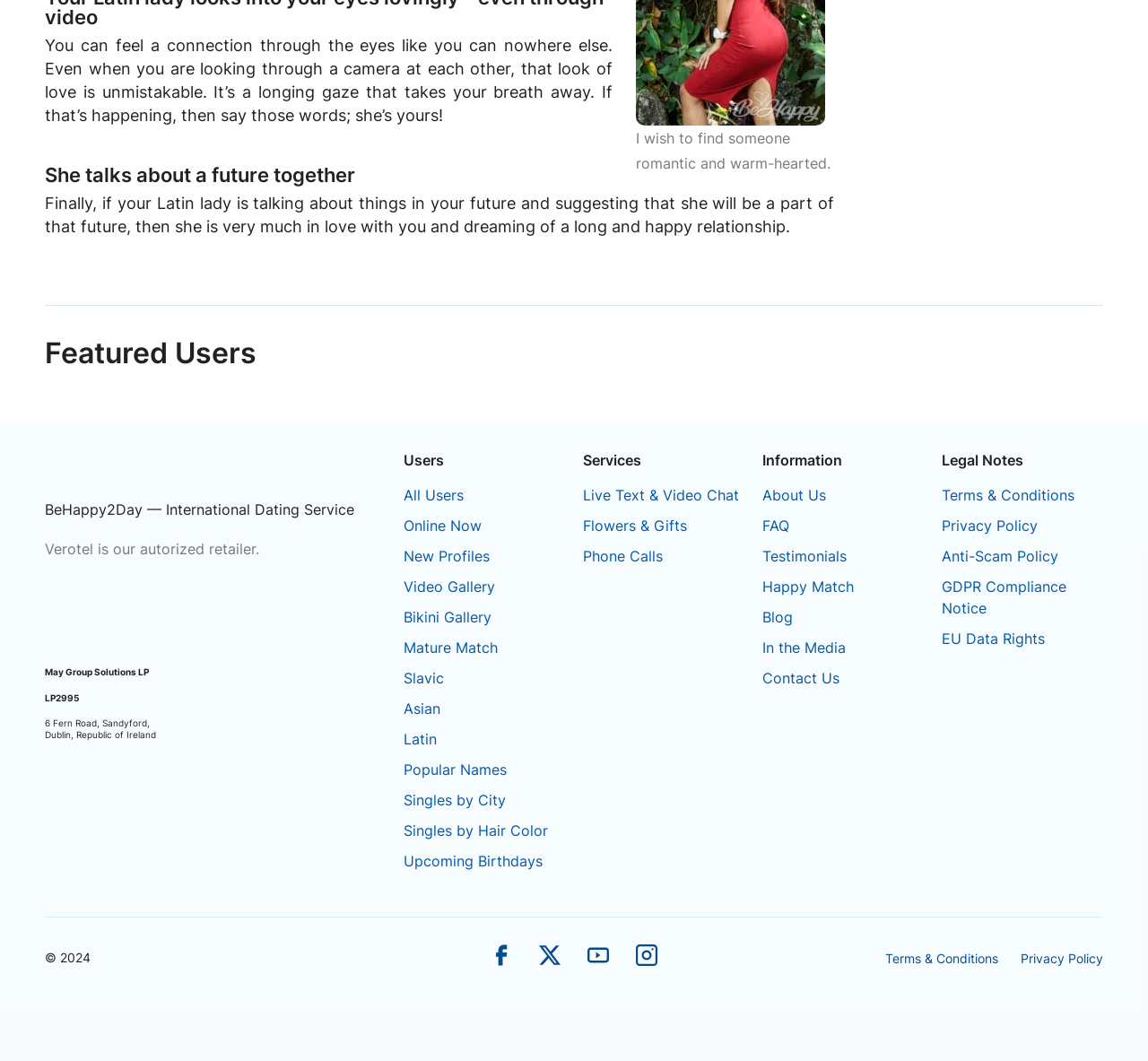Please find the bounding box coordinates for the clickable element needed to perform this instruction: "Open the 'Live Text & Video Chat' service".

[0.508, 0.458, 0.644, 0.476]